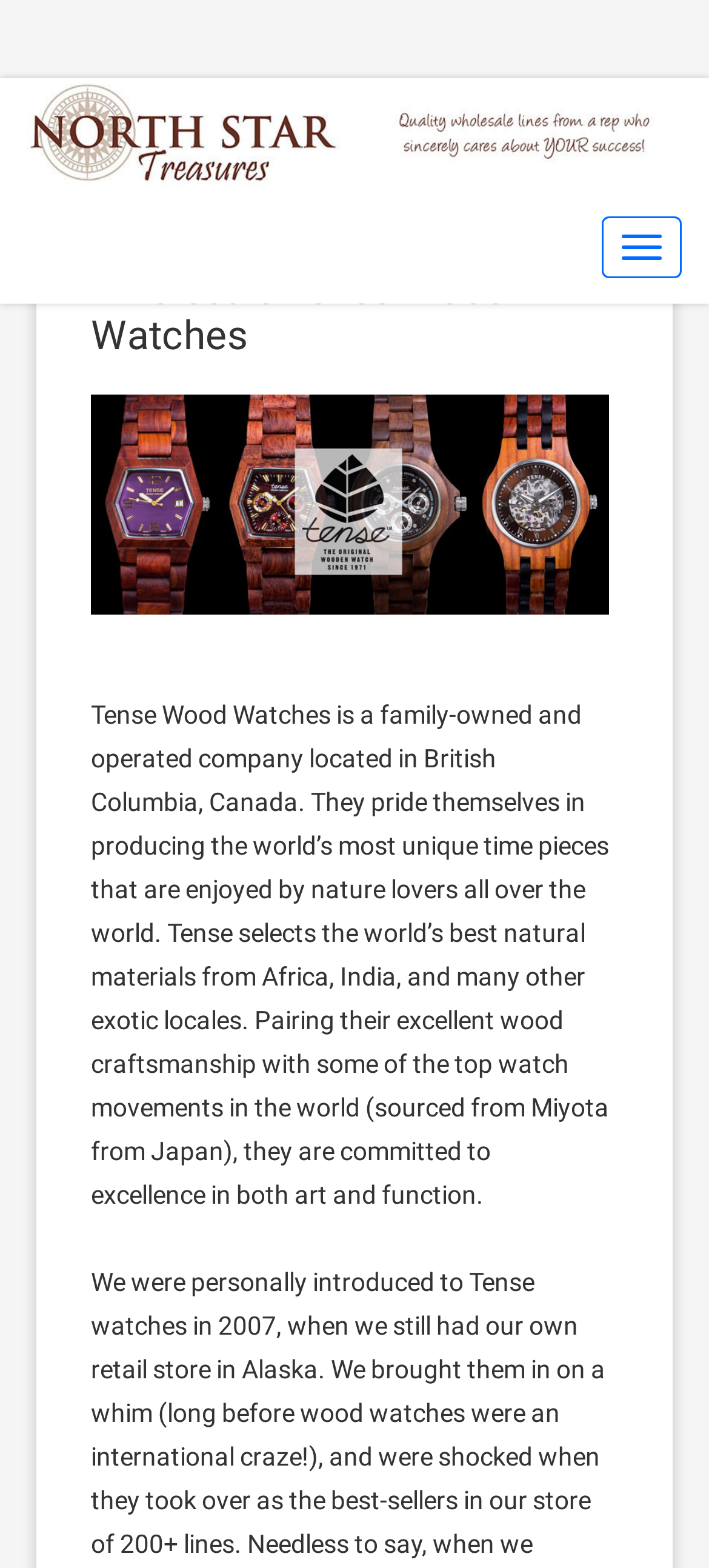Explain the webpage's design and content in an elaborate manner.

The webpage is about Wholesale Tense Wood Watches from North Star Treasures. At the top left, there is a link to "North Star Treasures" accompanied by an image with the same name. To the right of this link, there is a button labeled "Toggle Navigation". 

Below the "North Star Treasures" link, there is a heading that reads "Wholesale Tense Wood Watches". Next to this heading, there is a link to "Wholesale Tense Wood Watches Web" accompanied by an image with the same name. 

Further down, there is a block of text that describes Tense Wood Watches, a family-owned company based in British Columbia, Canada. The text explains that they produce unique timepieces using natural materials from around the world and pair them with high-quality watch movements from Japan.